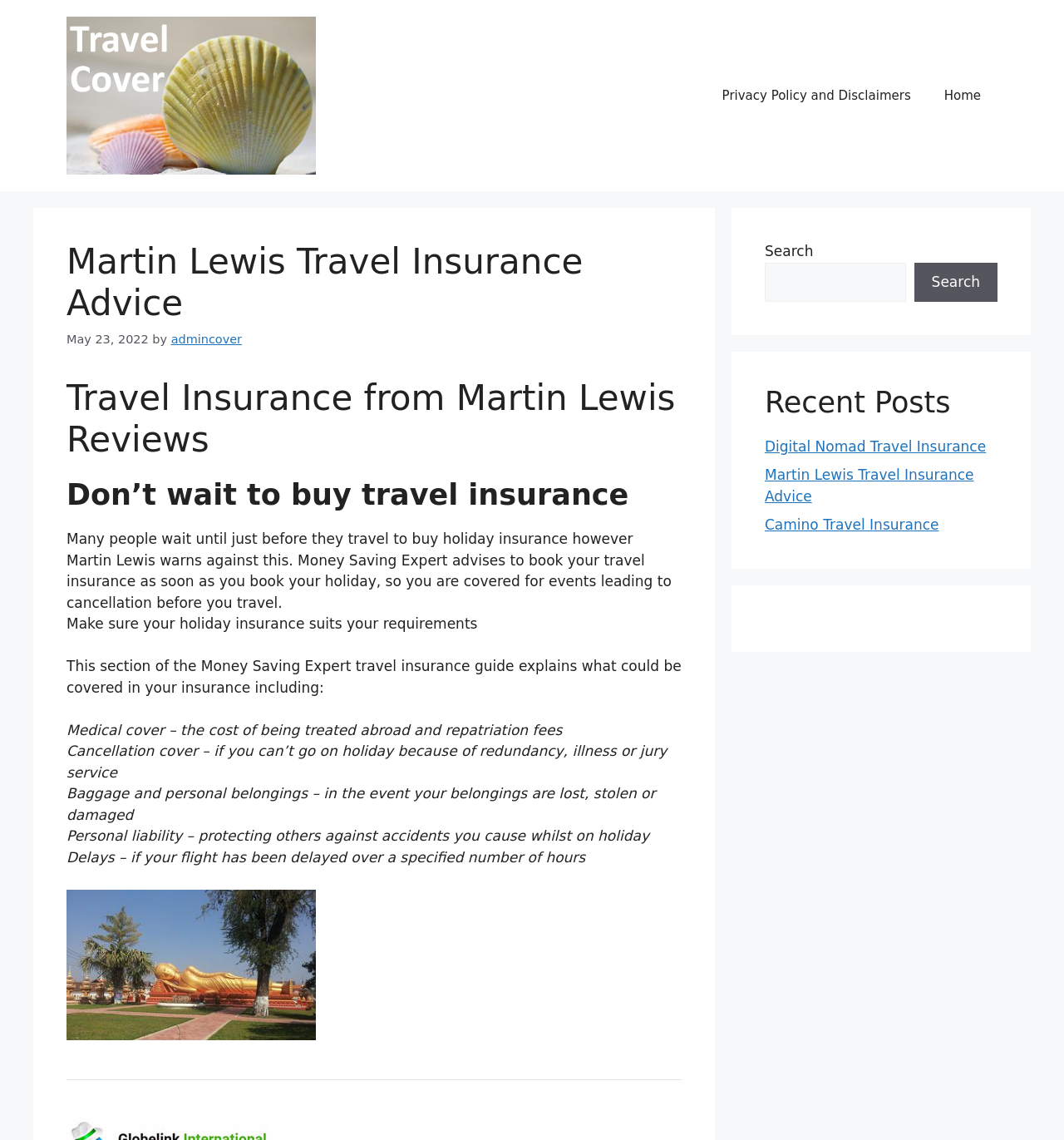Who is the expert providing travel insurance advice on this webpage?
From the details in the image, answer the question comprehensively.

The webpage is titled 'Martin Lewis Travel Insurance Advice' and it appears to be providing travel insurance guidance and recommendations from Martin Lewis, a well-known expert in the field of personal finance.